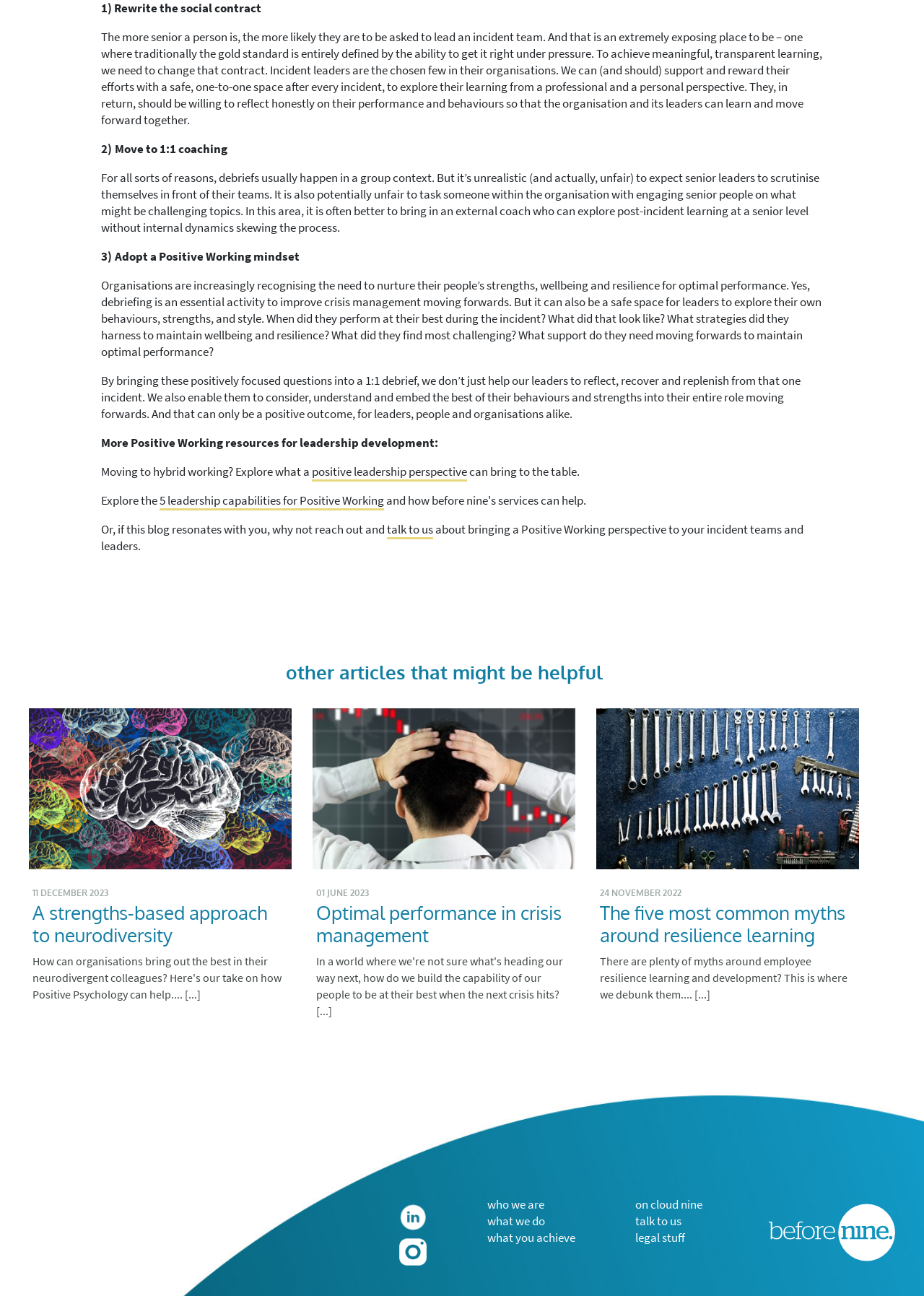Find the bounding box coordinates for the area you need to click to carry out the instruction: "Visit the Linkedin page". The coordinates should be four float numbers between 0 and 1, indicated as [left, top, right, bottom].

[0.432, 0.932, 0.461, 0.944]